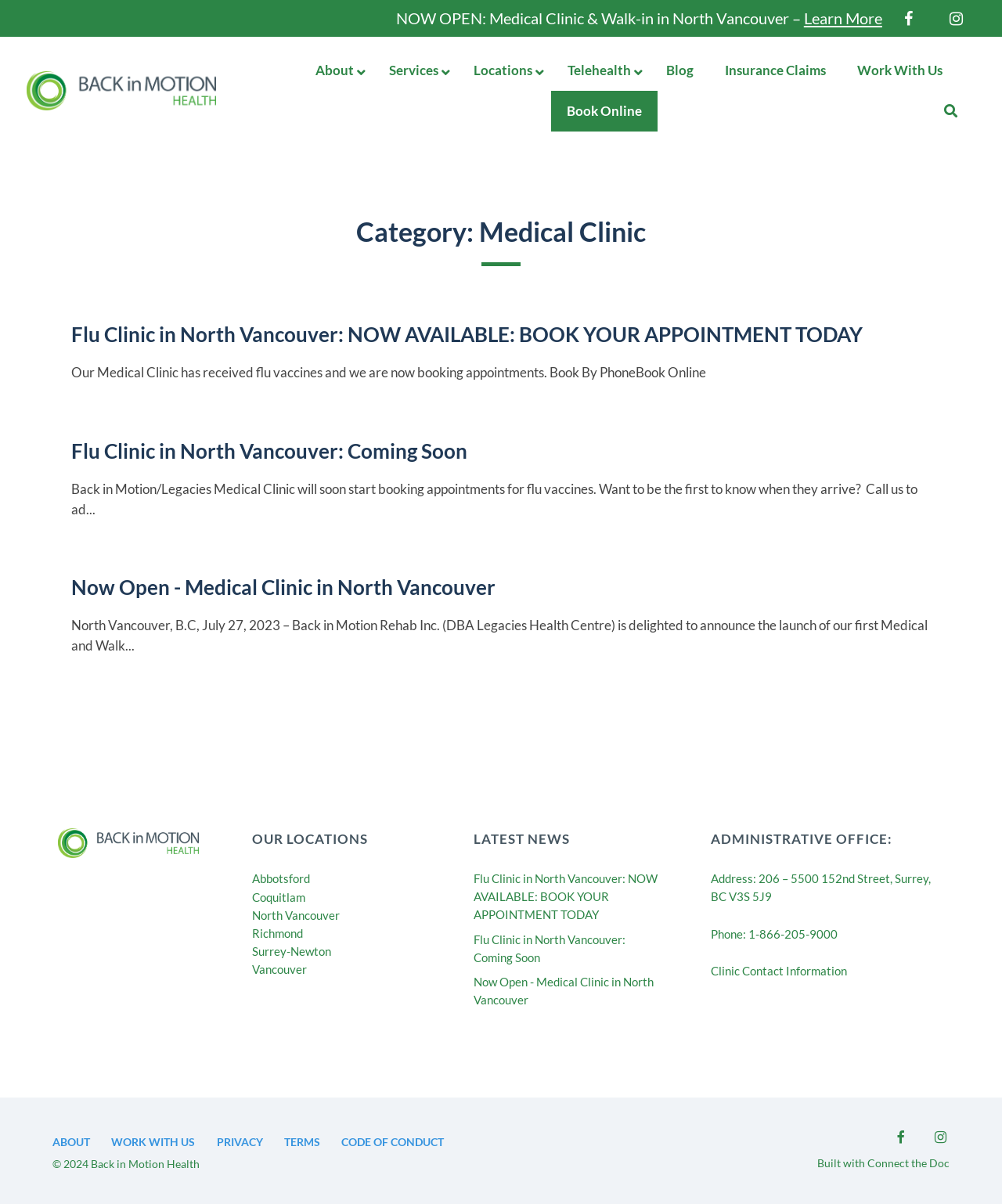Refer to the screenshot and give an in-depth answer to this question: What is the name of the medical clinic?

The name of the medical clinic can be found in the title of the webpage, which is 'Medical Clinic Archives - Back in Motion Health | Feel Better, Live Better'. This suggests that the clinic's name is Back in Motion Health.